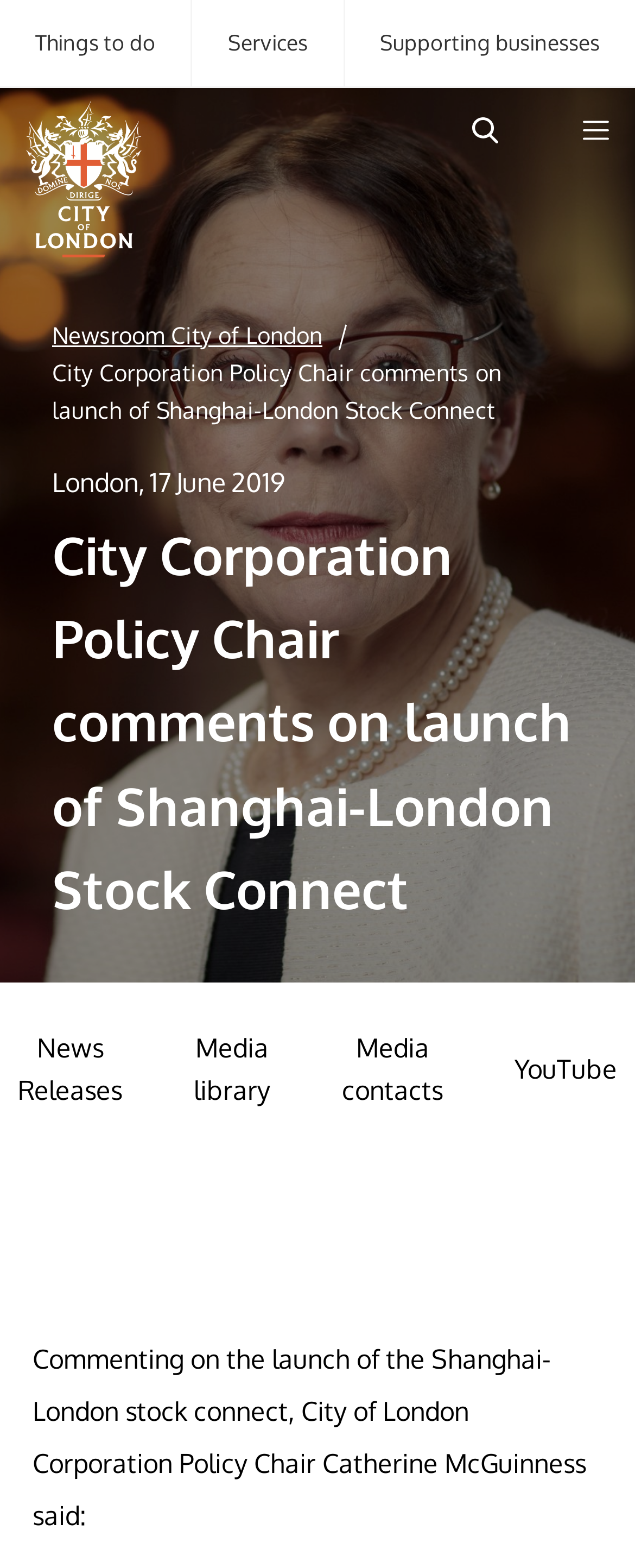What is the purpose of the button at the top right corner?
Can you provide an in-depth and detailed response to the question?

I found a button element [233] button '' at the top right corner of the webpage, but its purpose is not explicitly stated. It may be a navigation button or a toggle button, but without more context, it is difficult to determine its exact purpose.